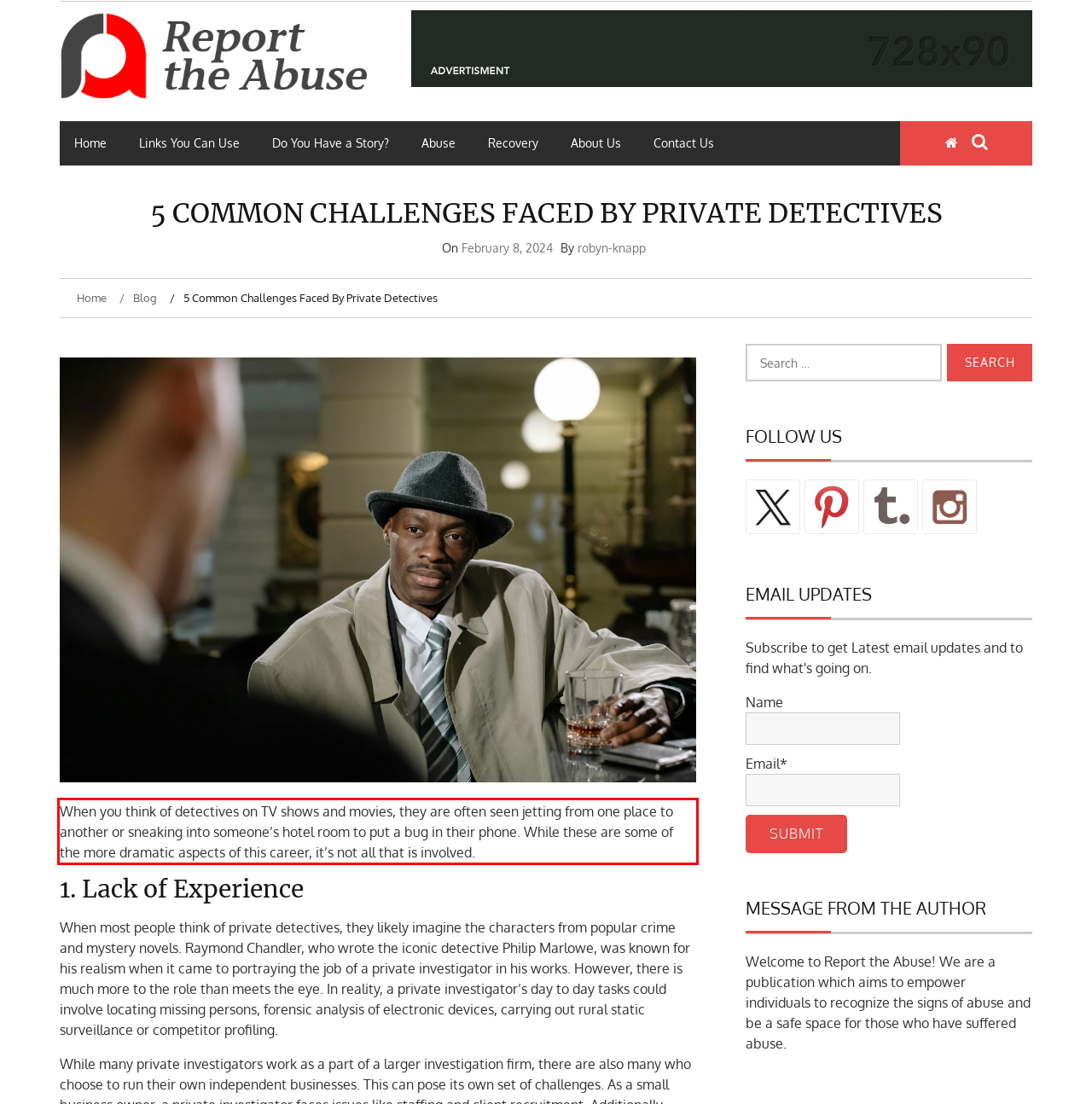Please examine the webpage screenshot and extract the text within the red bounding box using OCR.

When you think of detectives on TV shows and movies, they are often seen jetting from one place to another or sneaking into someone’s hotel room to put a bug in their phone. While these are some of the more dramatic aspects of this career, it’s not all that is involved.